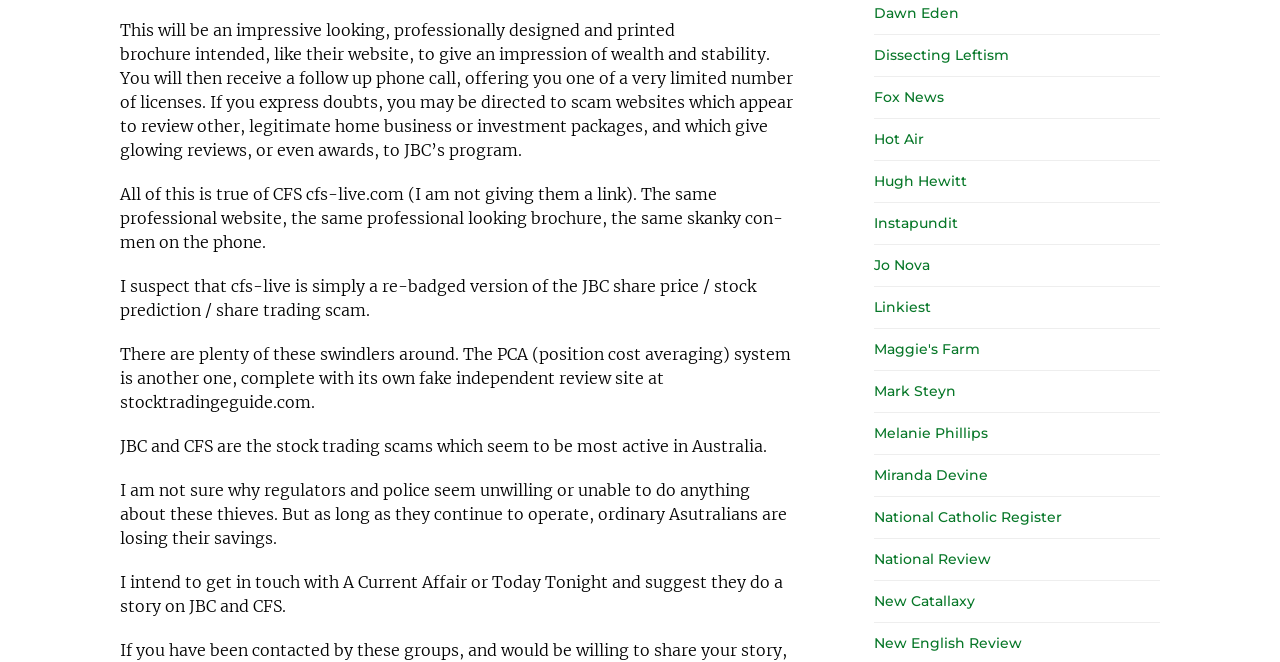Using the provided element description "Virtual Office", determine the bounding box coordinates of the UI element.

None